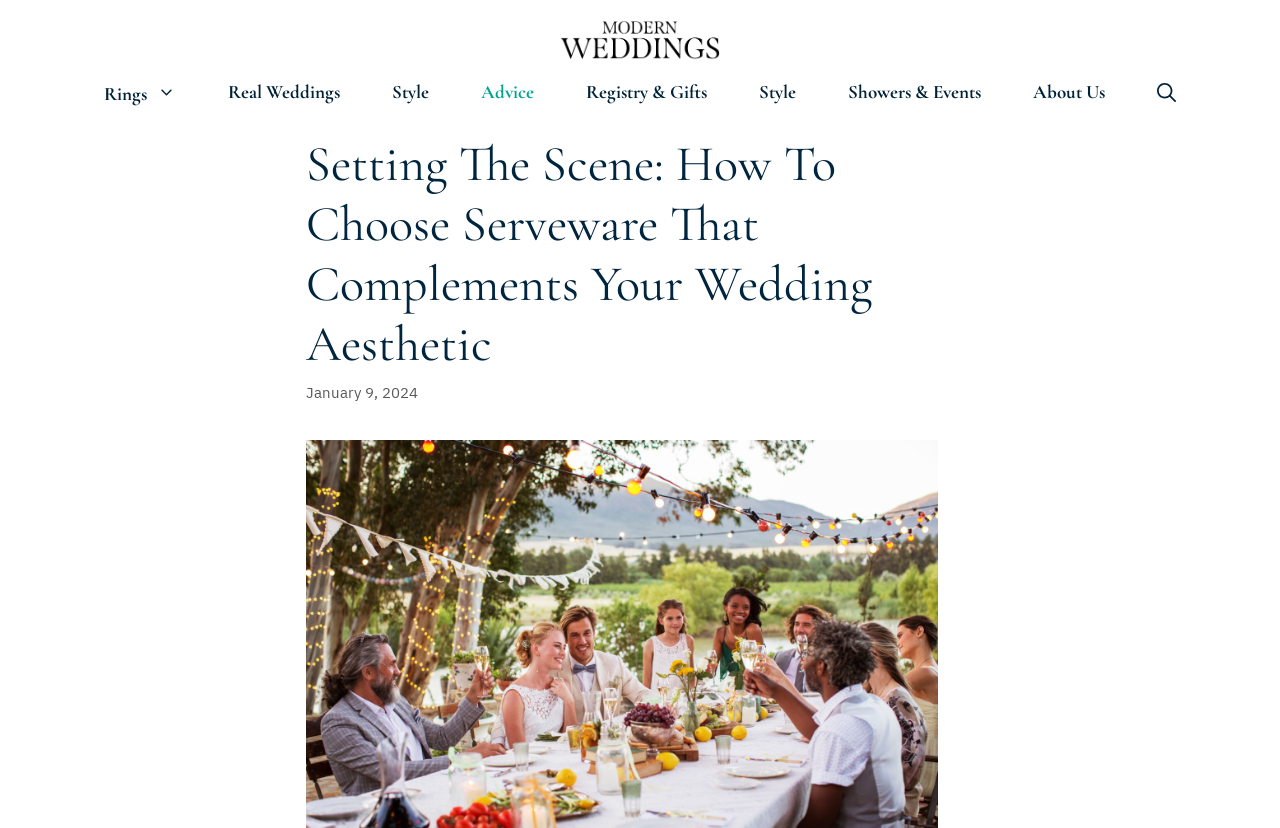Find the bounding box coordinates for the area that should be clicked to accomplish the instruction: "search".

[0.884, 0.097, 0.939, 0.125]